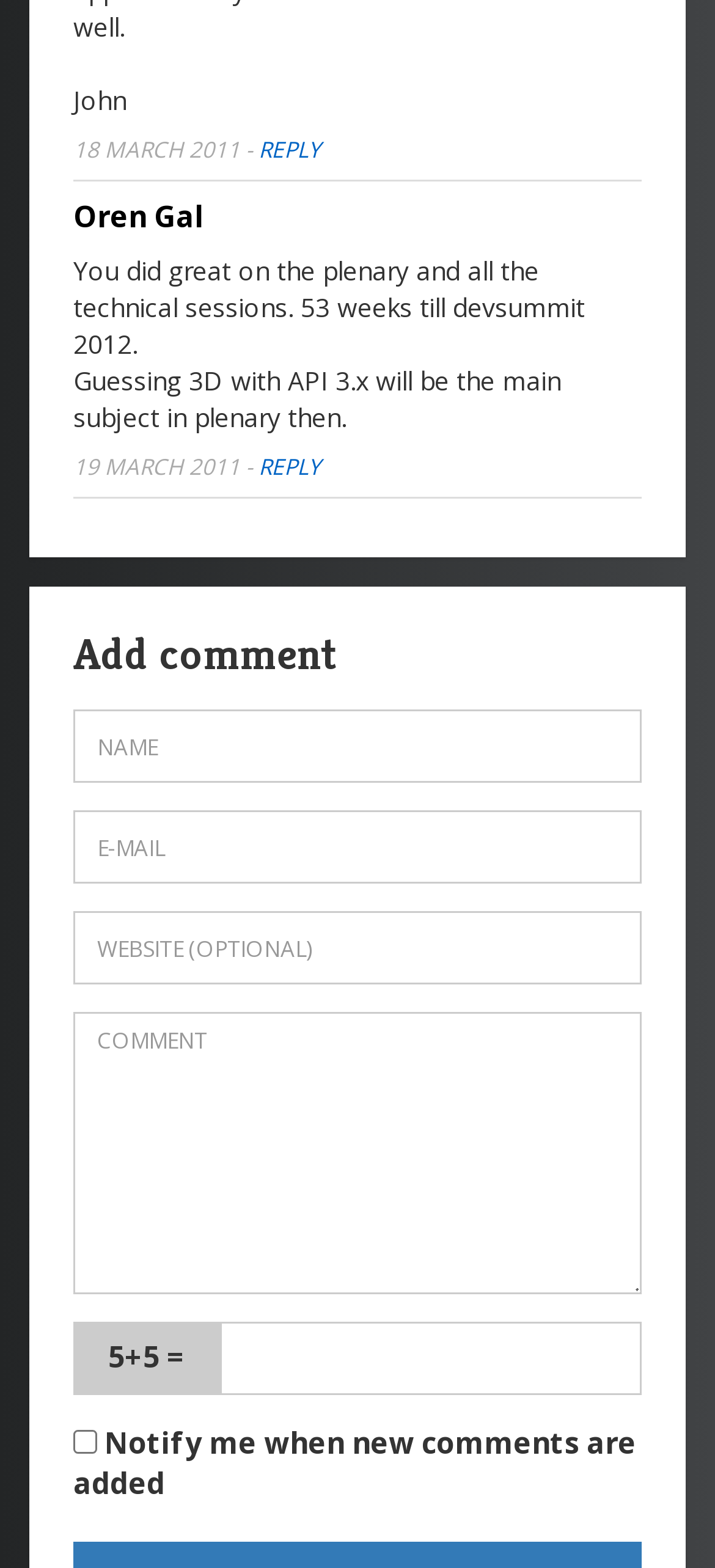What is the required information to add a comment?
Give a comprehensive and detailed explanation for the question.

The webpage has three textboxes to add a comment: 'Name', 'E-mail', and 'Comment'. All three are required to add a comment, as indicated by the 'required: False' attribute, which means they are not optional.